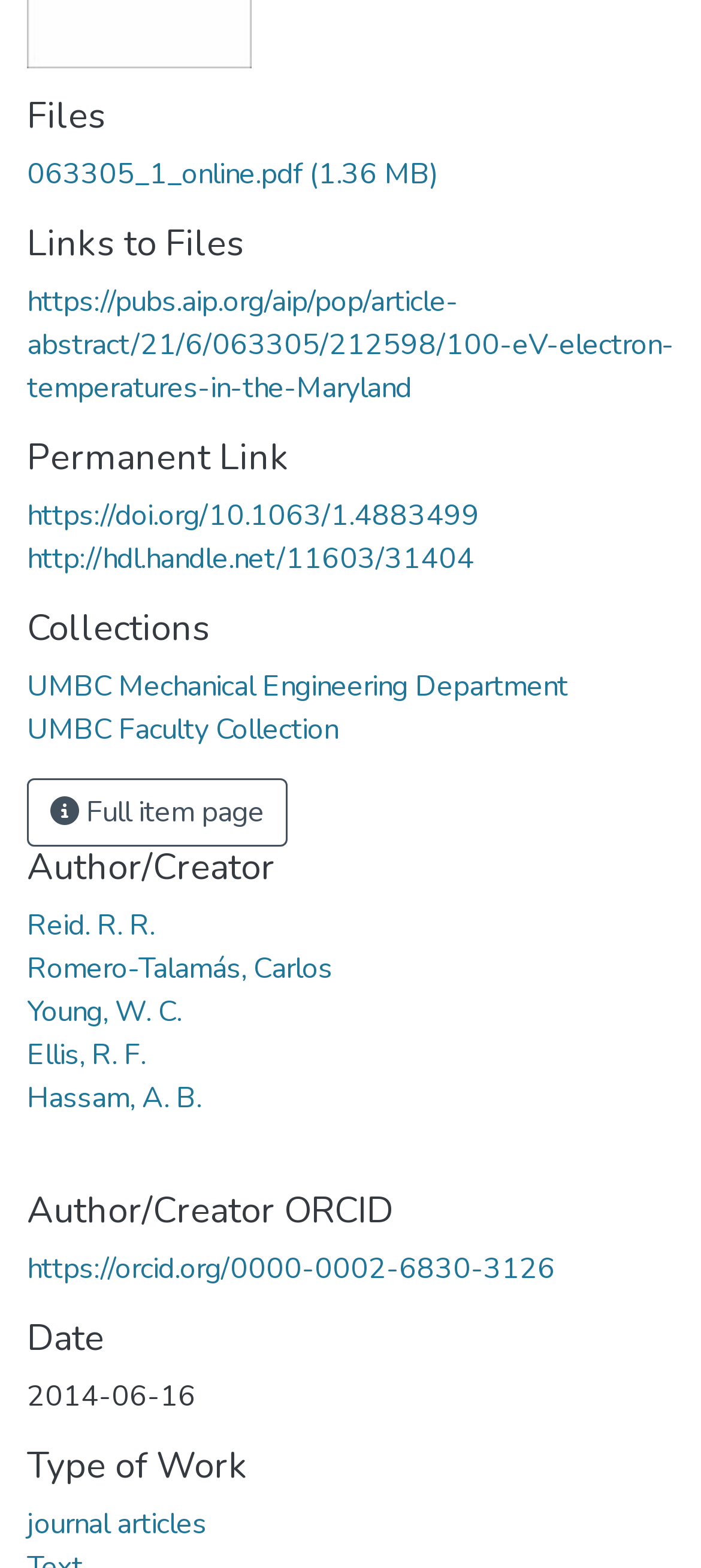Please provide the bounding box coordinates in the format (top-left x, top-left y, bottom-right x, bottom-right y). Remember, all values are floating point numbers between 0 and 1. What is the bounding box coordinate of the region described as: Romero-Talamás, Carlos

[0.038, 0.605, 0.474, 0.631]